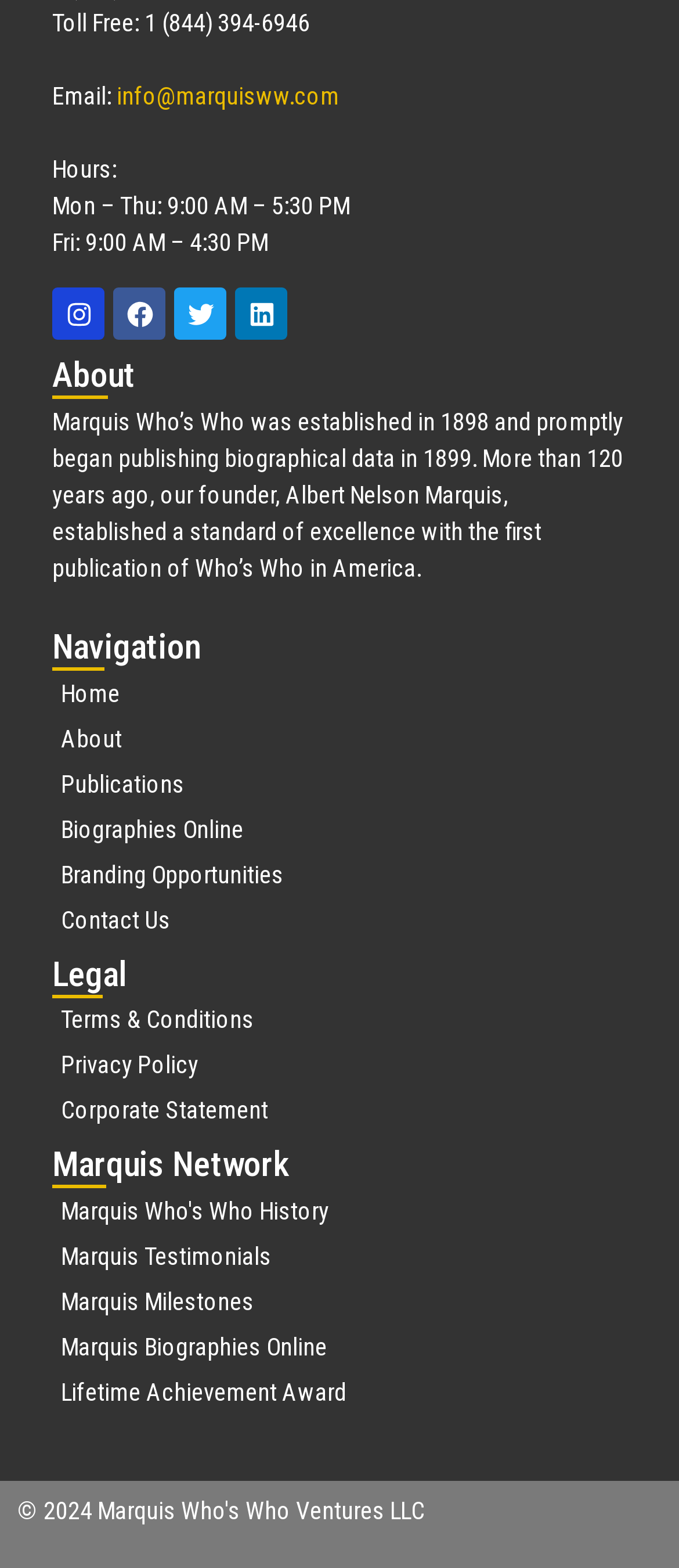Give a one-word or short phrase answer to the question: 
How many social media links are there?

4